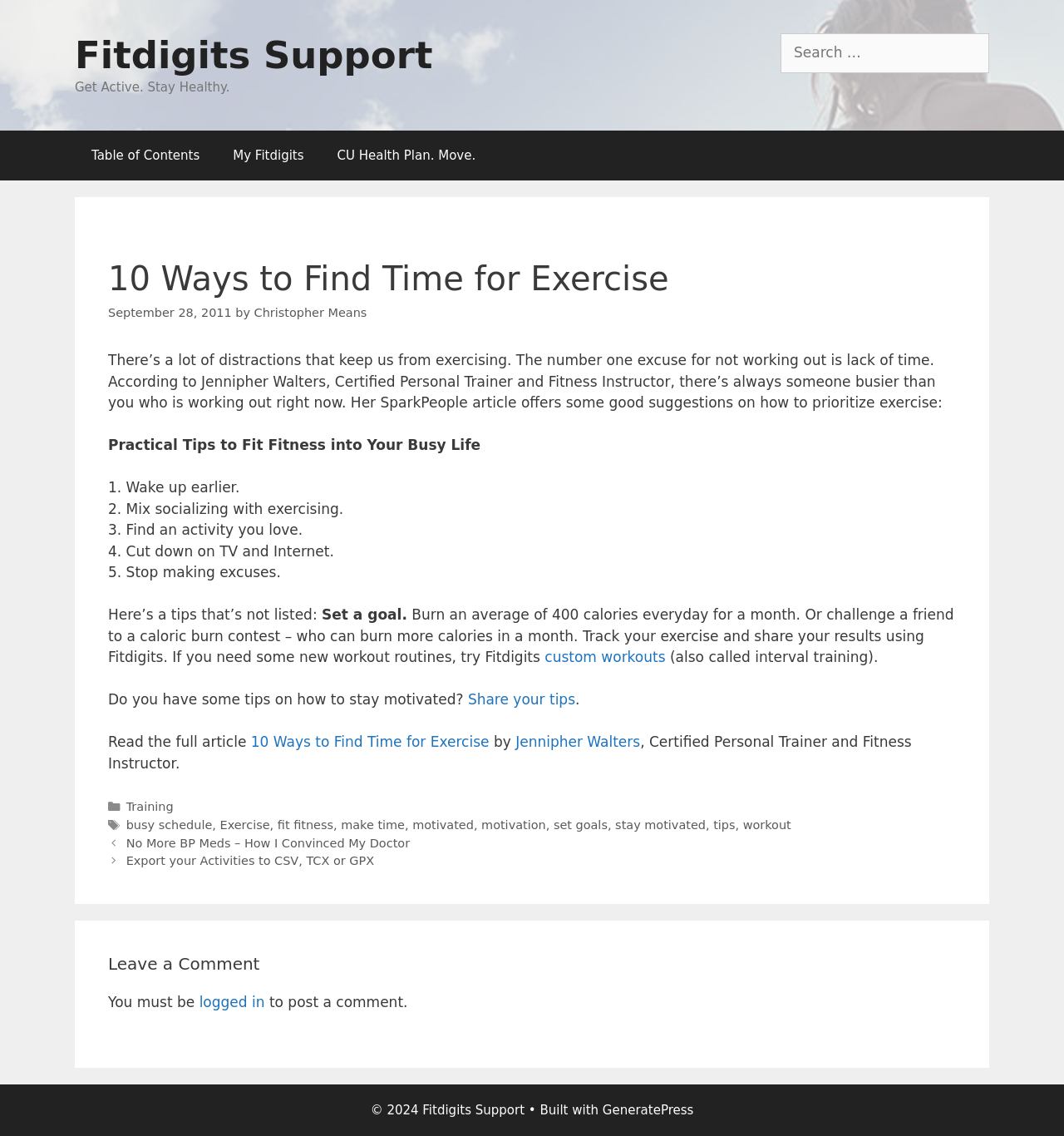Who wrote the article '10 Ways to Find Time for Exercise'?
Look at the image and answer the question using a single word or phrase.

Christopher Means